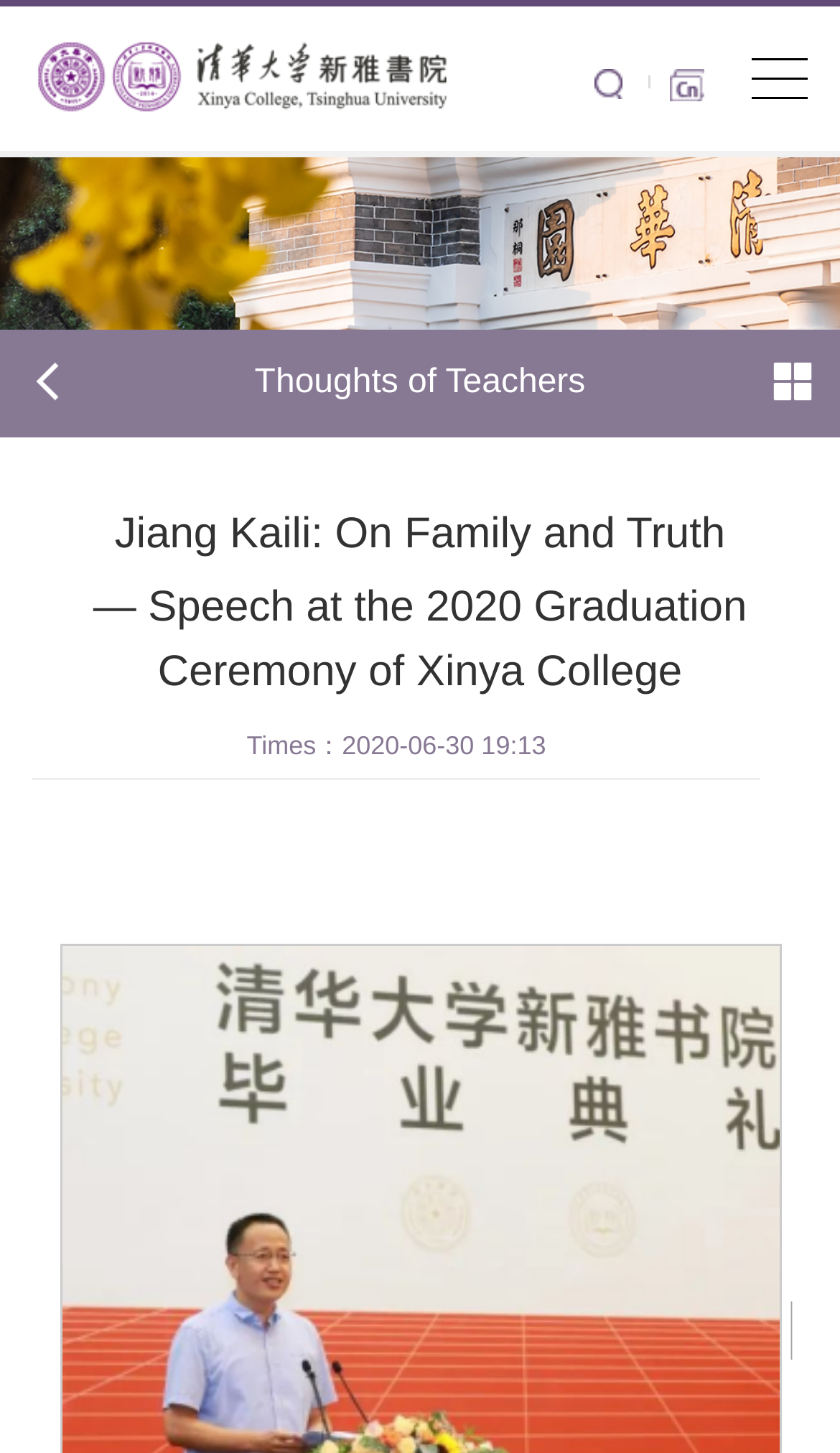Determine the bounding box of the UI element mentioned here: "title="新雅书院英文"". The coordinates must be in the format [left, top, right, bottom] with values ranging from 0 to 1.

[0.038, 0.013, 0.538, 0.037]